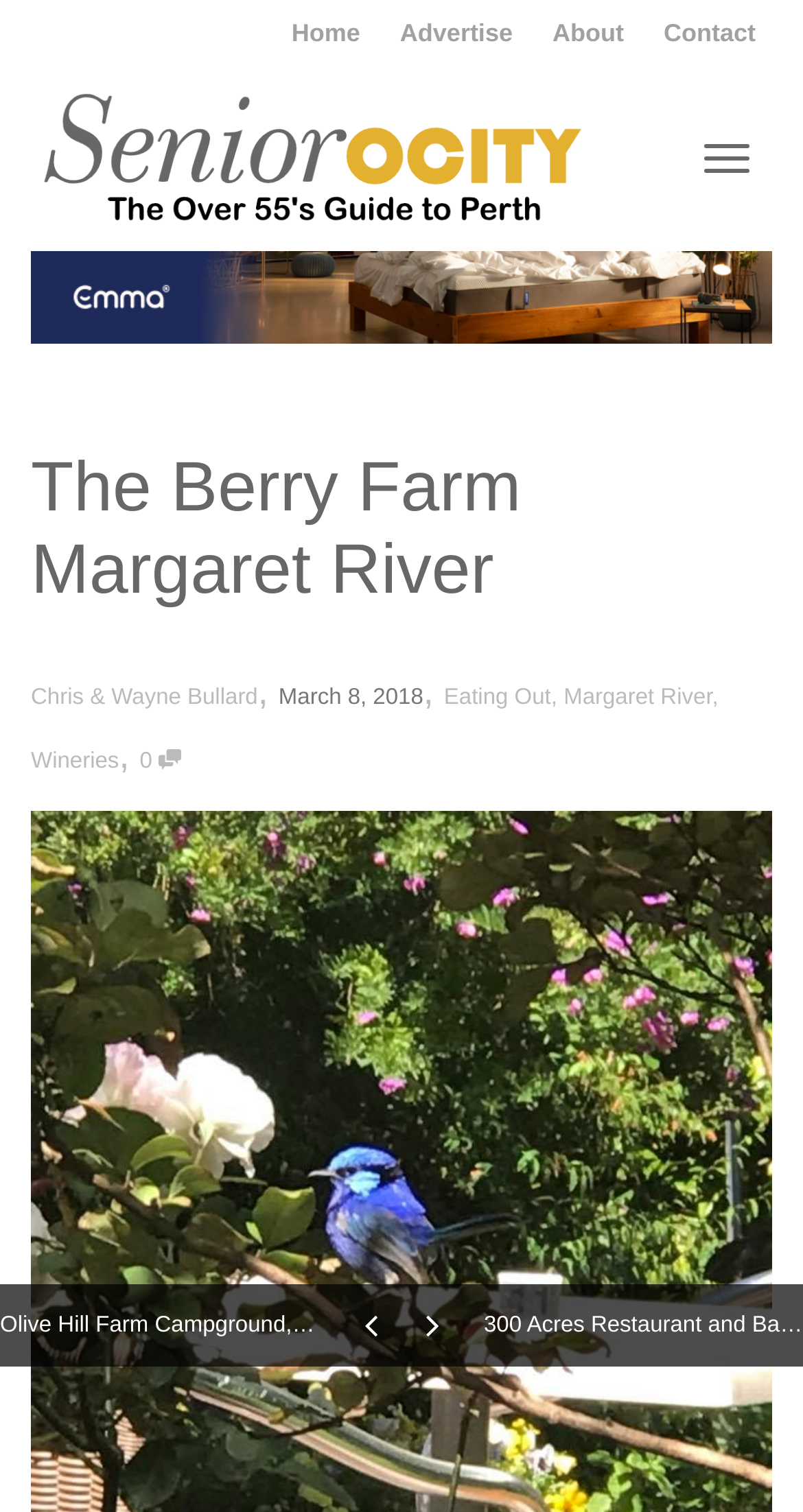What is the category of the article?
Look at the image and answer the question with a single word or phrase.

Eating Out